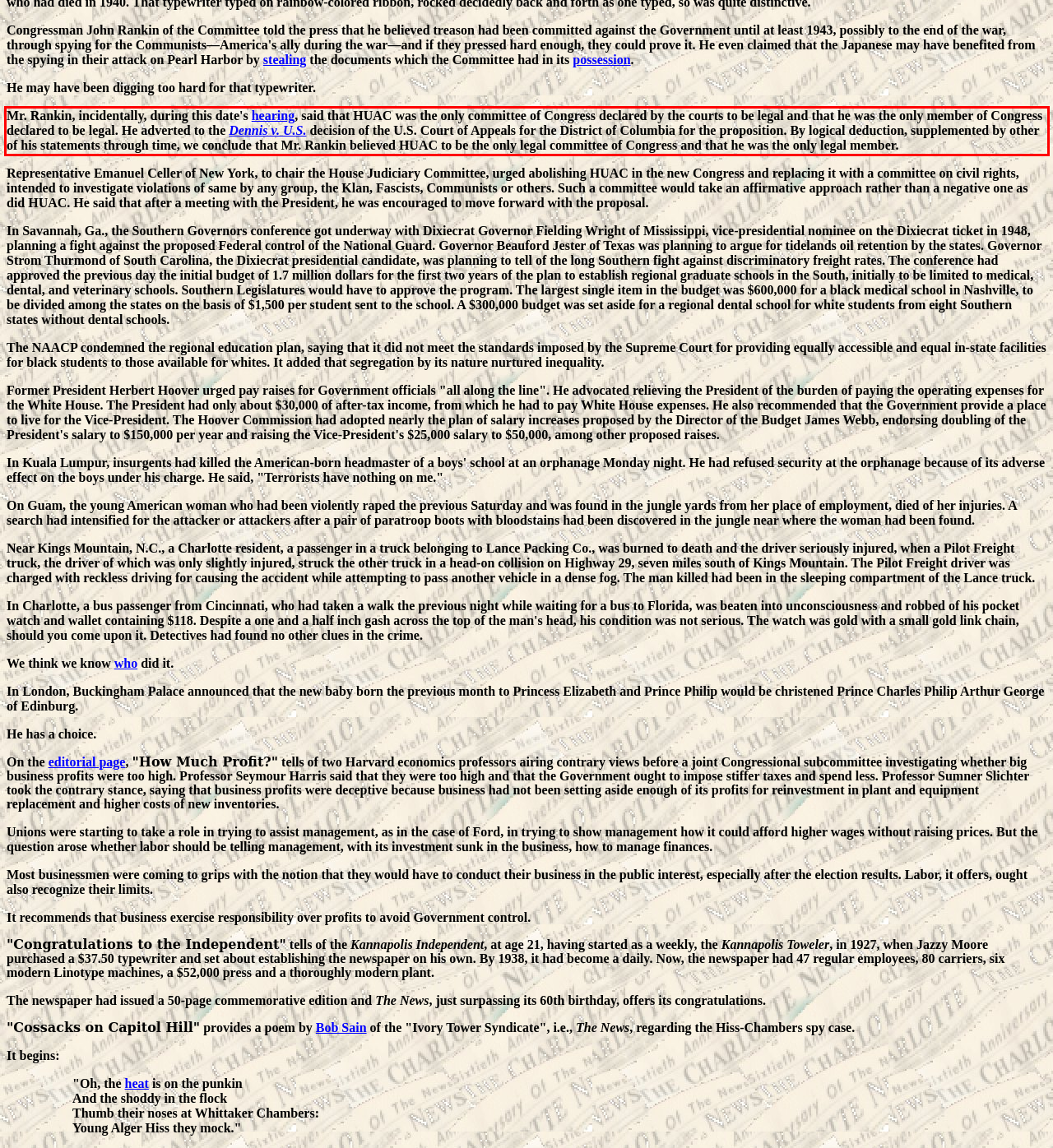Please analyze the provided webpage screenshot and perform OCR to extract the text content from the red rectangle bounding box.

Mr. Rankin, incidentally, during this date's hearing, said that HUAC was the only committee of Congress declared by the courts to be legal and that he was the only member of Congress declared to be legal. He adverted to the Dennis v. U.S. decision of the U.S. Court of Appeals for the District of Columbia for the proposition. By logical deduction, supplemented by other of his statements through time, we conclude that Mr. Rankin believed HUAC to be the only legal committee of Congress and that he was the only legal member.